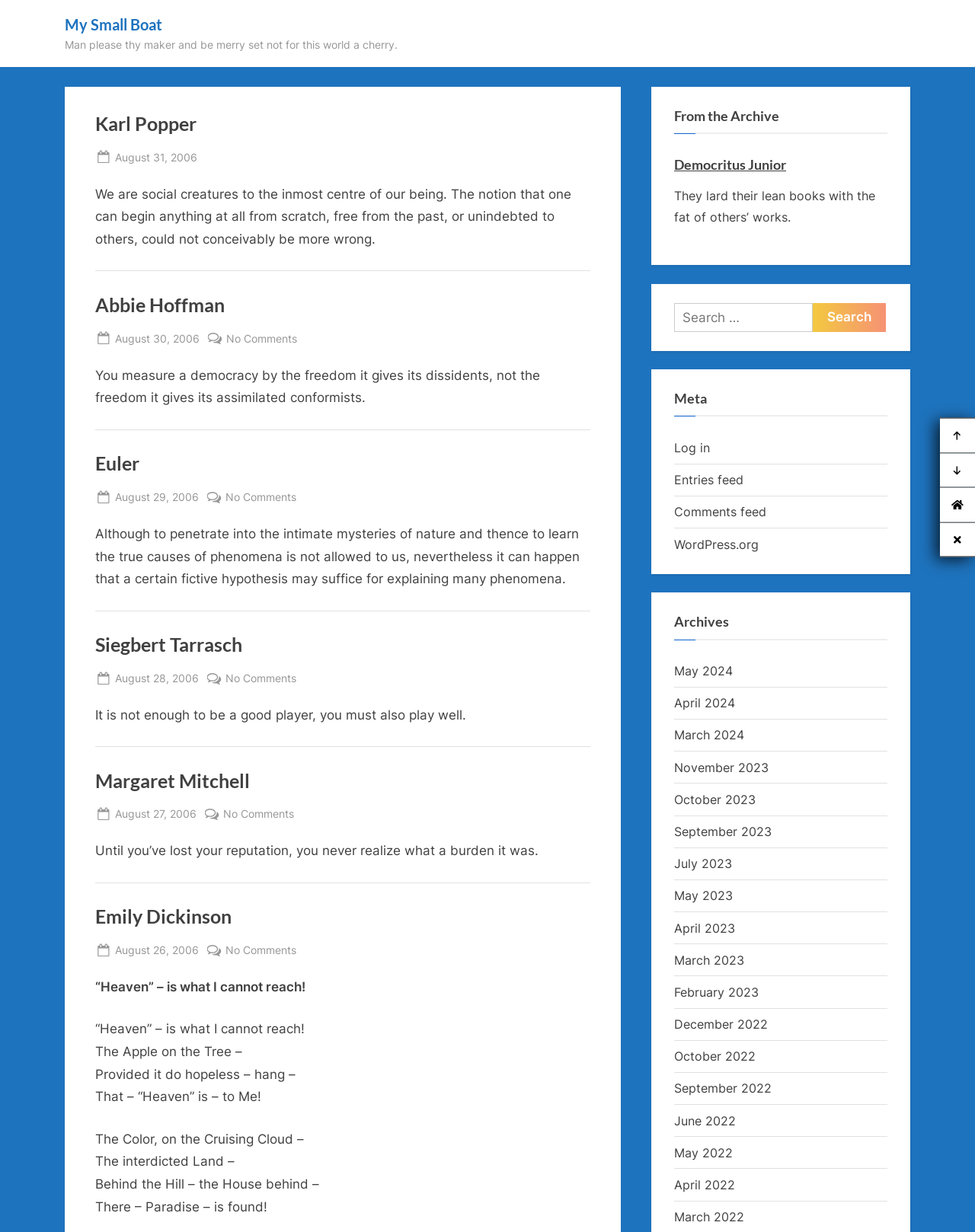What is the quote mentioned in the third article?
Refer to the image and provide a detailed answer to the question.

I found the answer by looking at the StaticText element in the third article section, which contains the quote 'It is not enough to be a good player, you must also play well'.